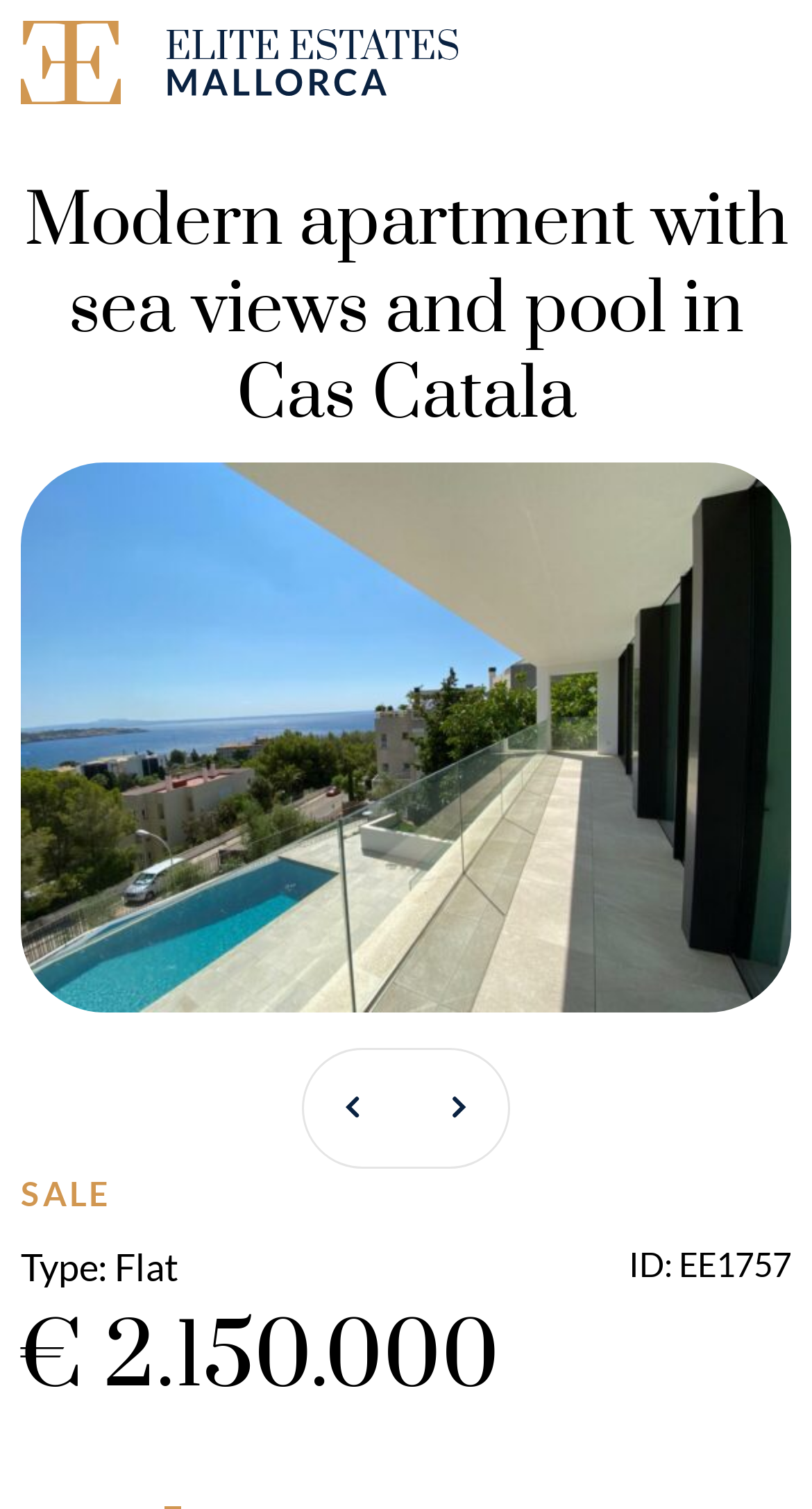Give a concise answer using one word or a phrase to the following question:
Is the property for sale?

Yes